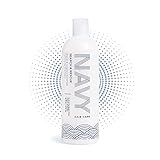Is the shampoo formula paraben-free?
Provide a detailed answer to the question using information from the image.

The caption explicitly states that the shampoo has a paraben-free formula, which is an important characteristic of the product.